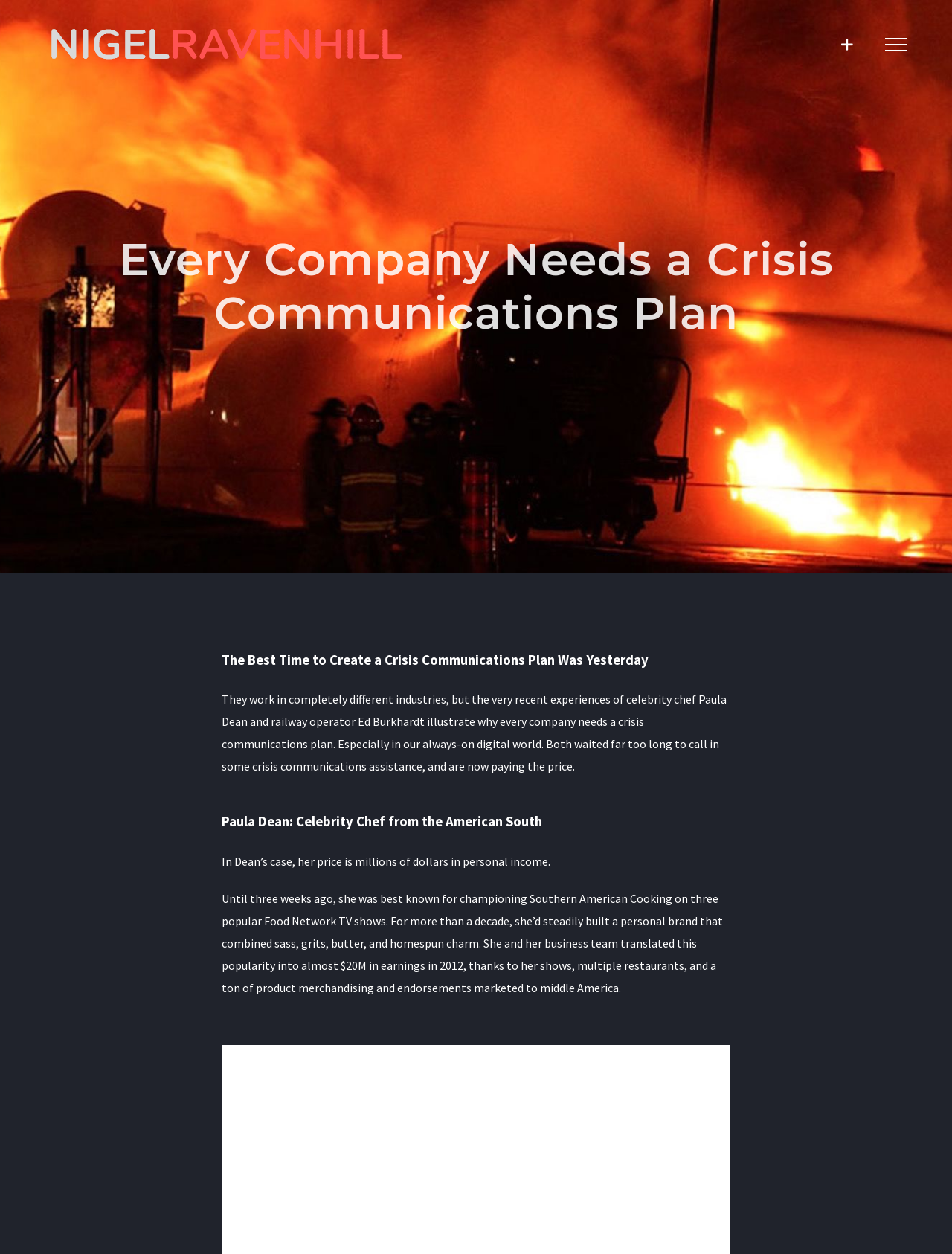Answer the question in a single word or phrase:
How much did Paula Dean earn in 2012?

$20M